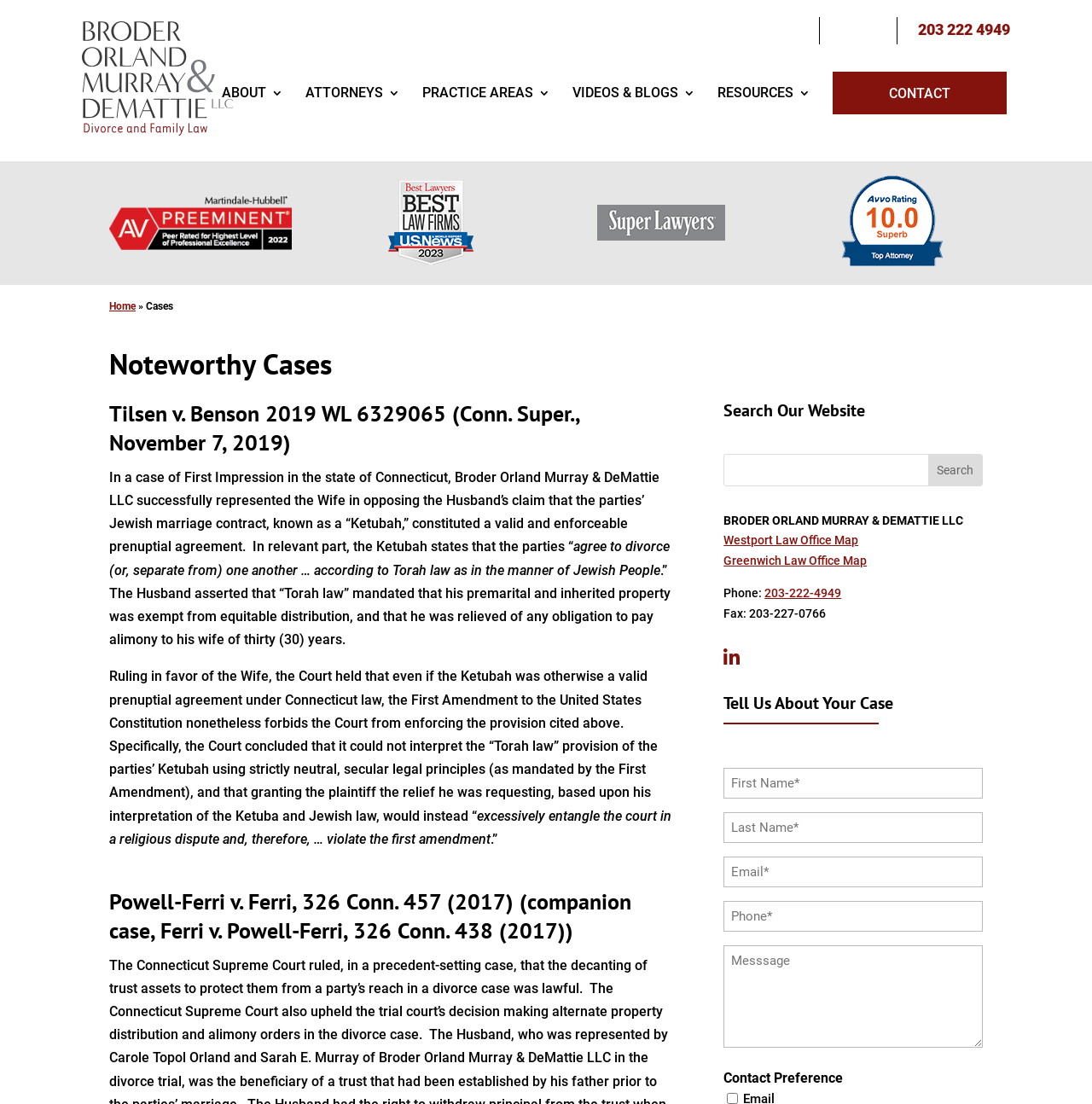From the screenshot, find the bounding box of the UI element matching this description: "203 222 4949". Supply the bounding box coordinates in the form [left, top, right, bottom], each a float between 0 and 1.

[0.837, 0.021, 0.925, 0.035]